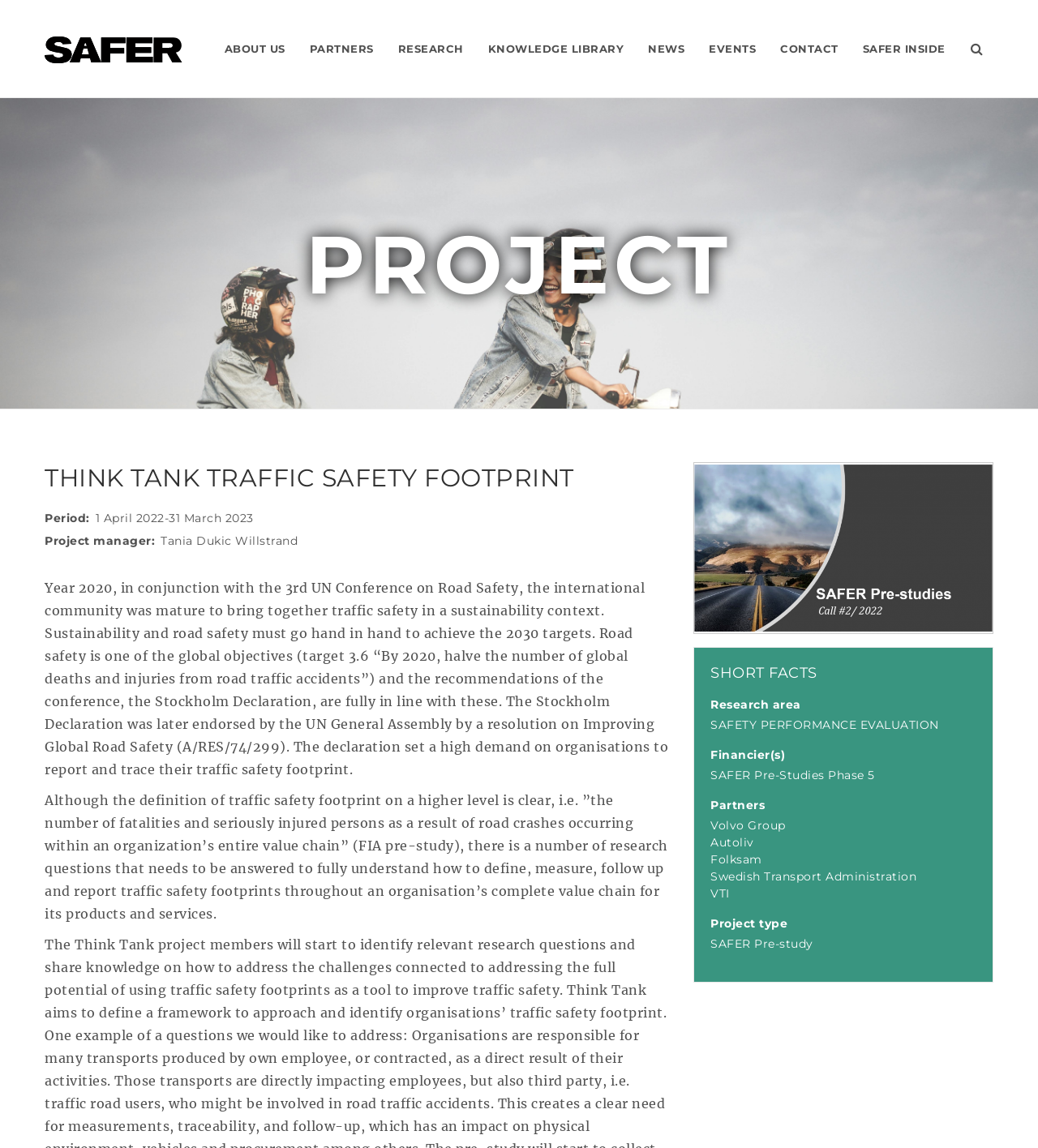Please identify the coordinates of the bounding box that should be clicked to fulfill this instruction: "Select a language from the dropdown".

None